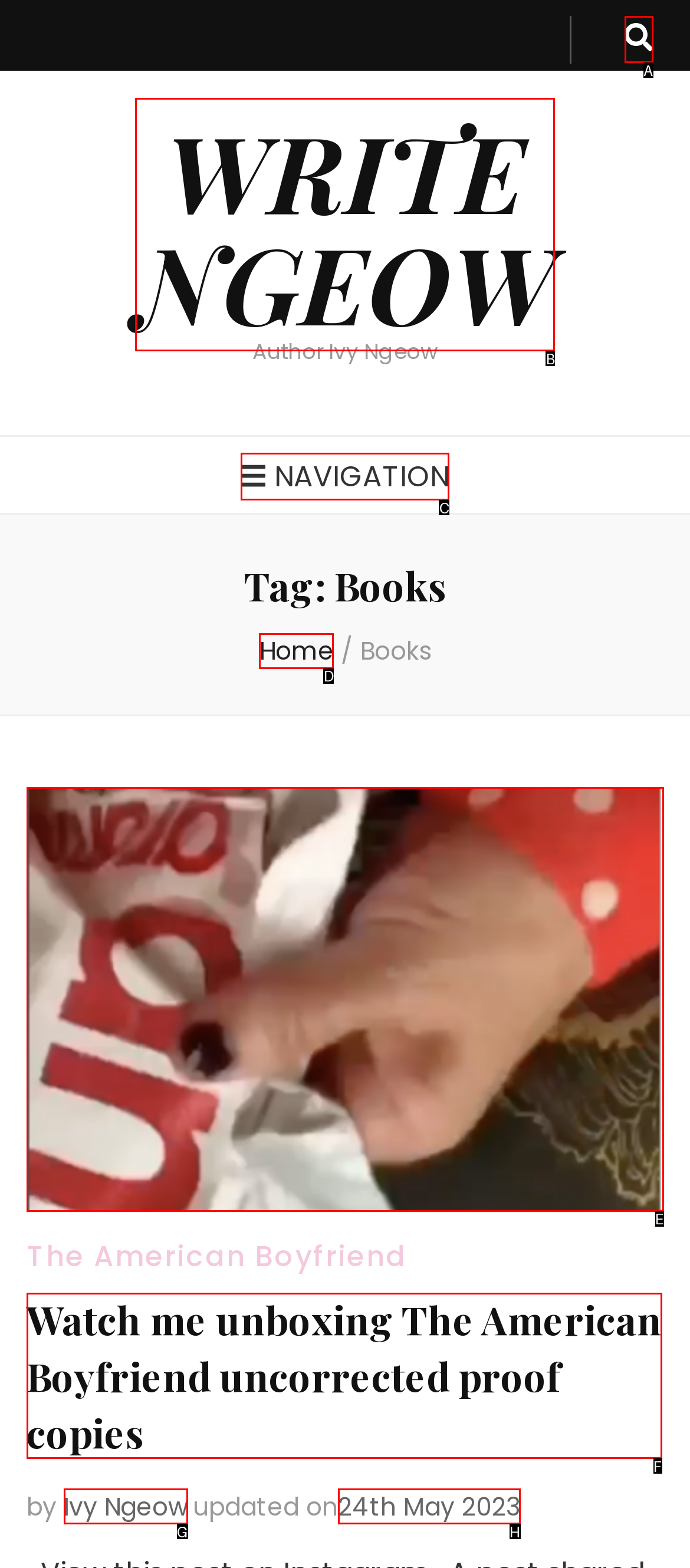Which HTML element should be clicked to complete the task: Open primary menu? Answer with the letter of the corresponding option.

C